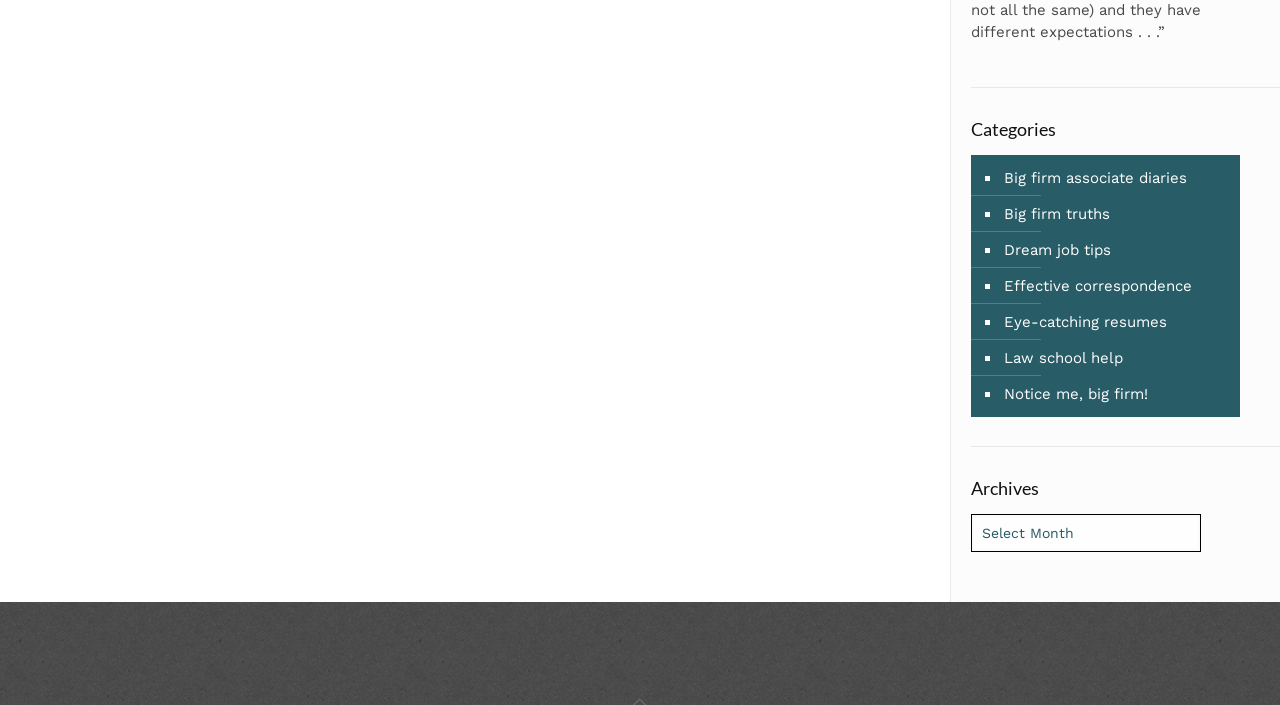Please predict the bounding box coordinates of the element's region where a click is necessary to complete the following instruction: "Click on 'Big firm associate diaries'". The coordinates should be represented by four float numbers between 0 and 1, i.e., [left, top, right, bottom].

[0.782, 0.227, 0.927, 0.278]